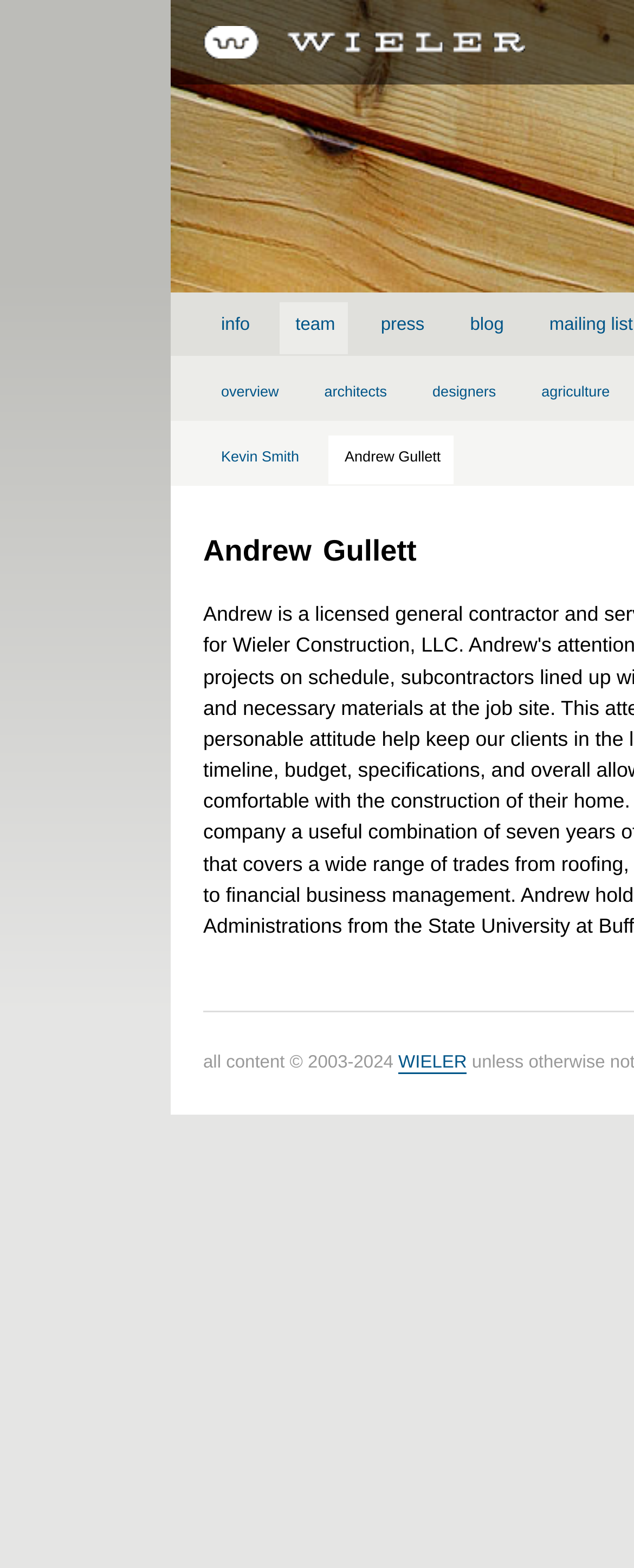Please specify the bounding box coordinates of the clickable section necessary to execute the following command: "read blog posts".

[0.716, 0.193, 0.815, 0.226]